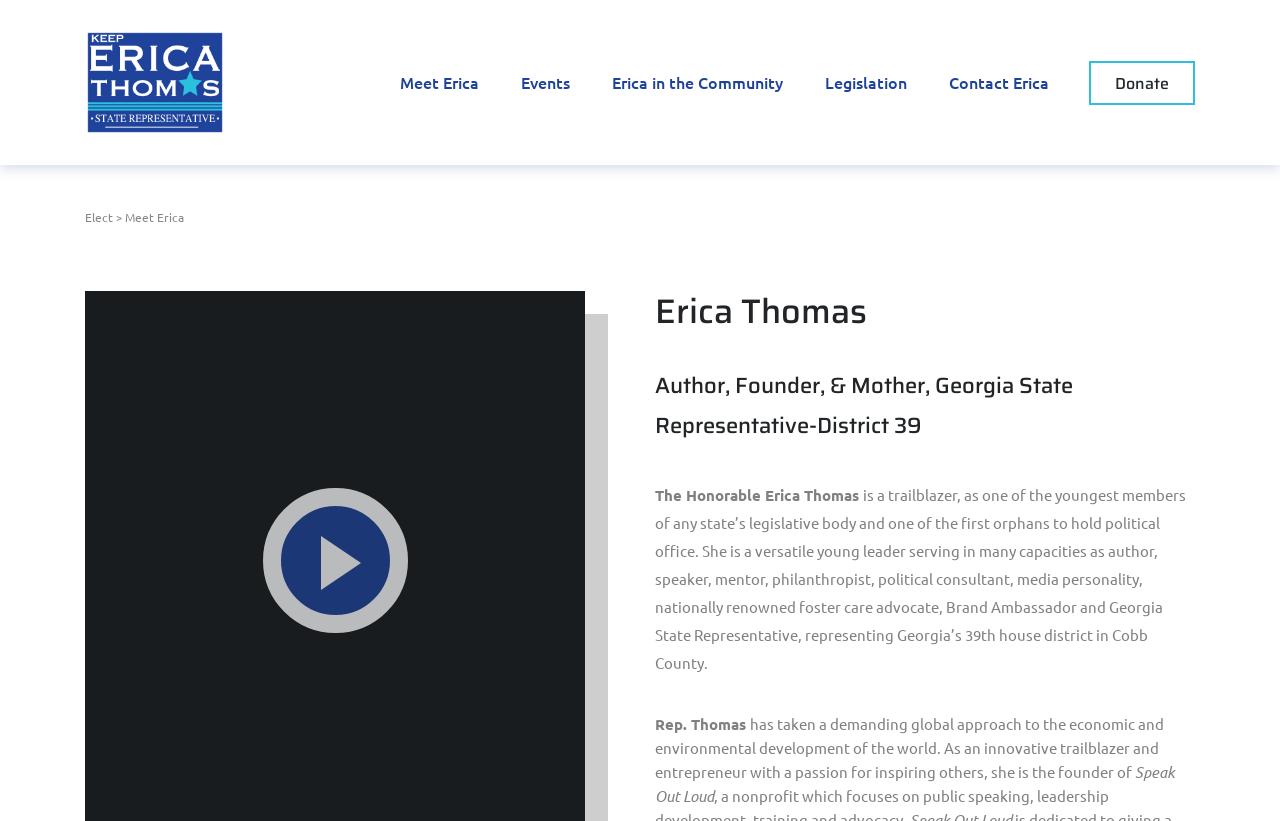Extract the bounding box coordinates of the UI element described: "Donate". Provide the coordinates in the format [left, top, right, bottom] with values ranging from 0 to 1.

[0.851, 0.074, 0.934, 0.127]